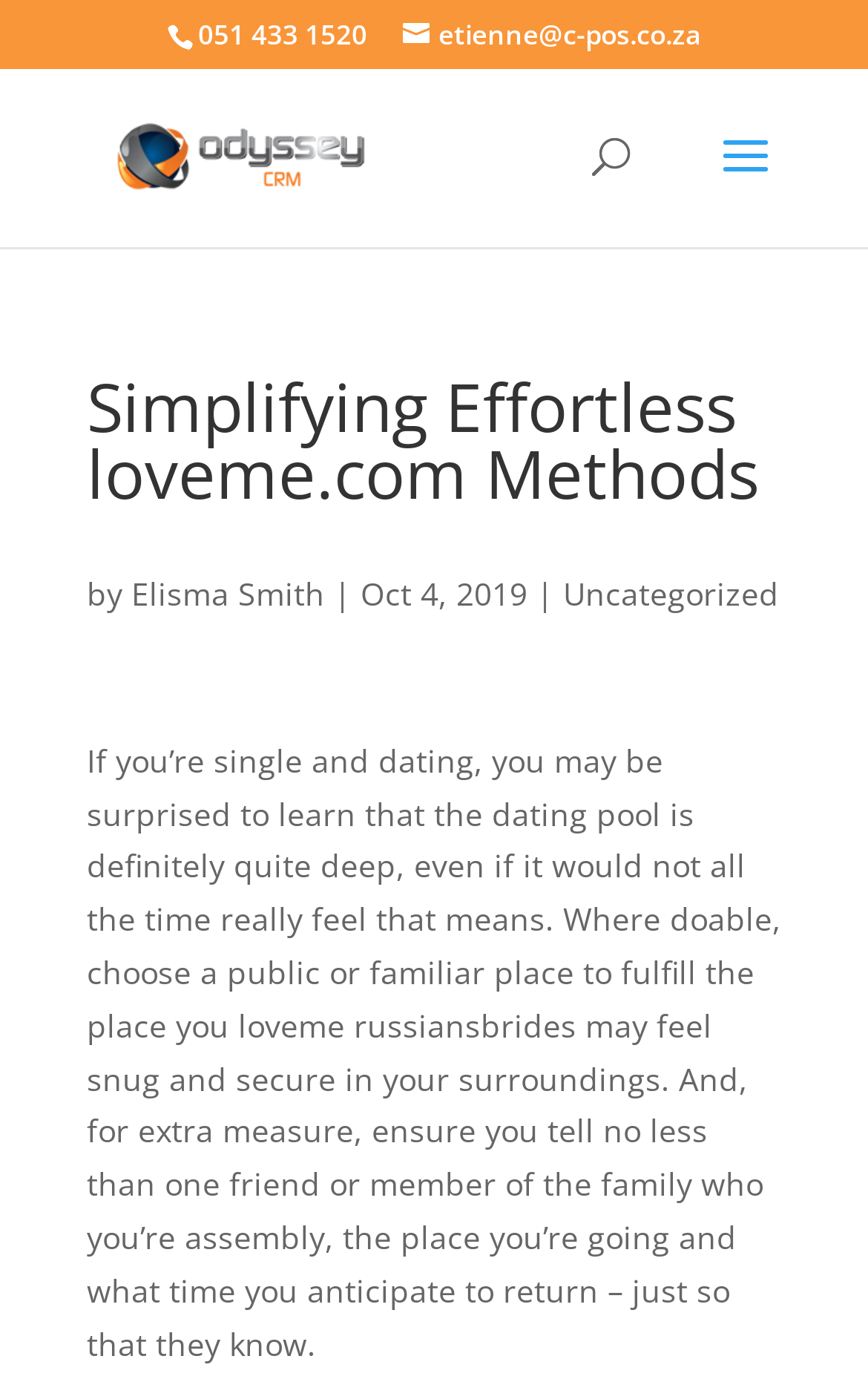What is the recommended meeting location? Examine the screenshot and reply using just one word or a brief phrase.

public or familiar place